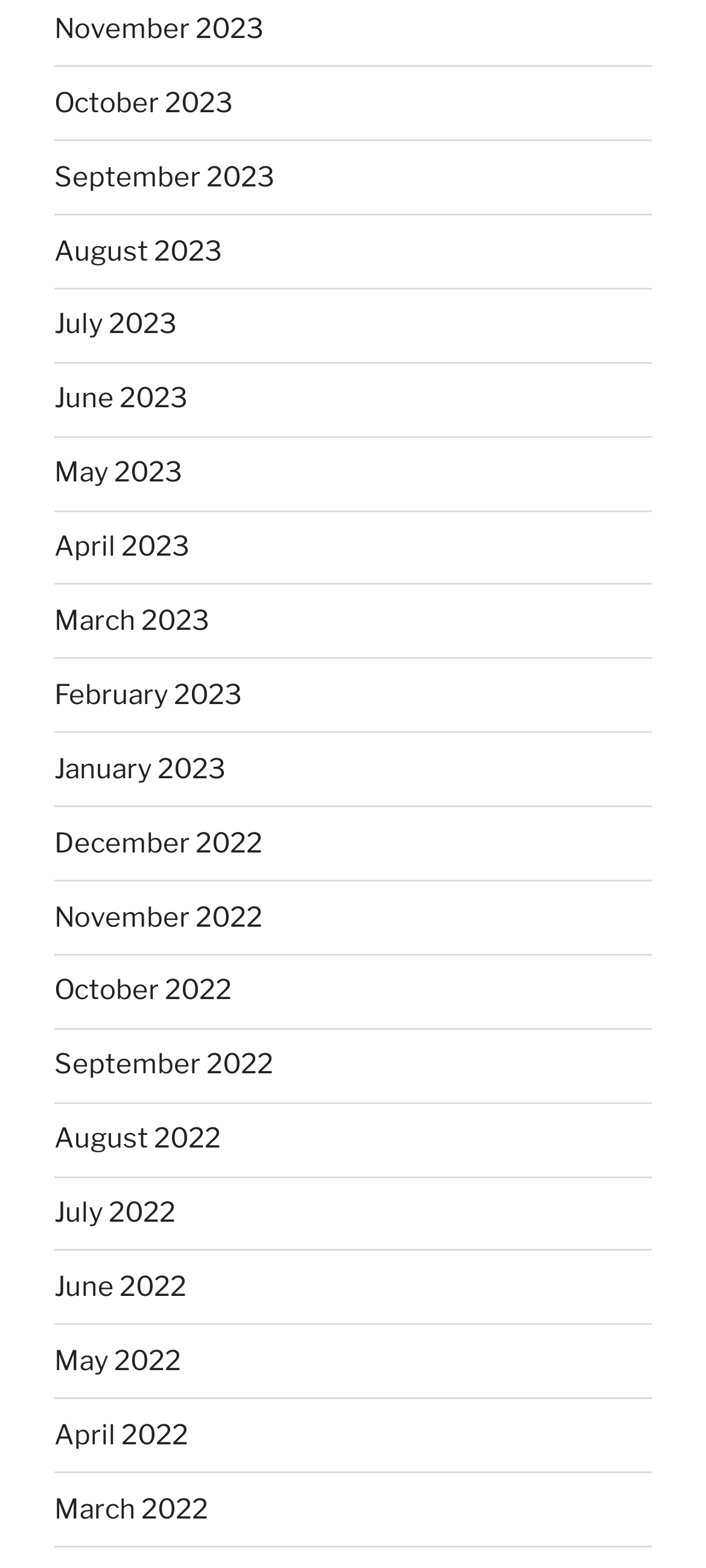Highlight the bounding box coordinates of the element you need to click to perform the following instruction: "view March 2022."

[0.077, 0.952, 0.295, 0.973]